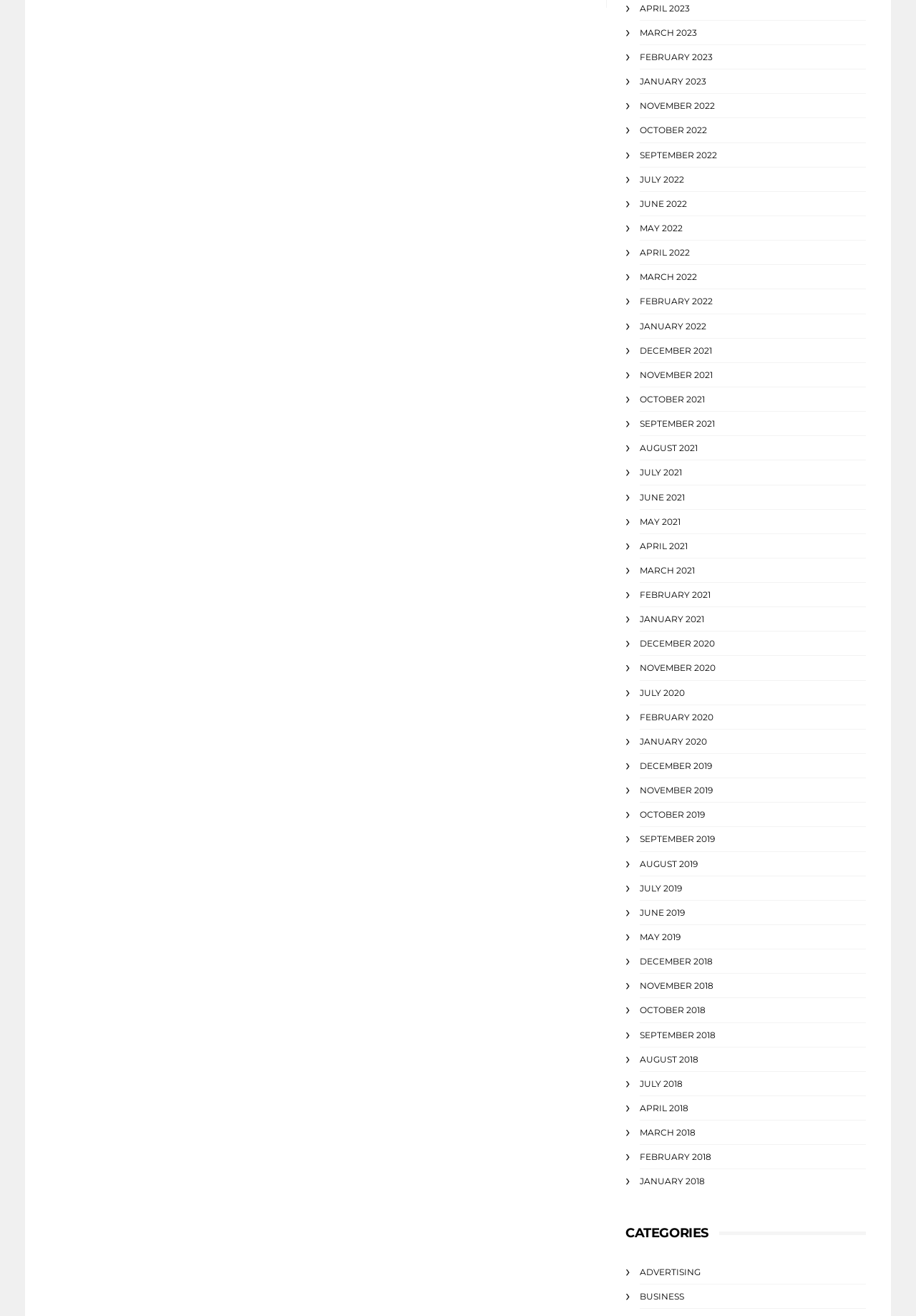Determine the bounding box coordinates for the area you should click to complete the following instruction: "View January 2022".

[0.698, 0.243, 0.771, 0.252]